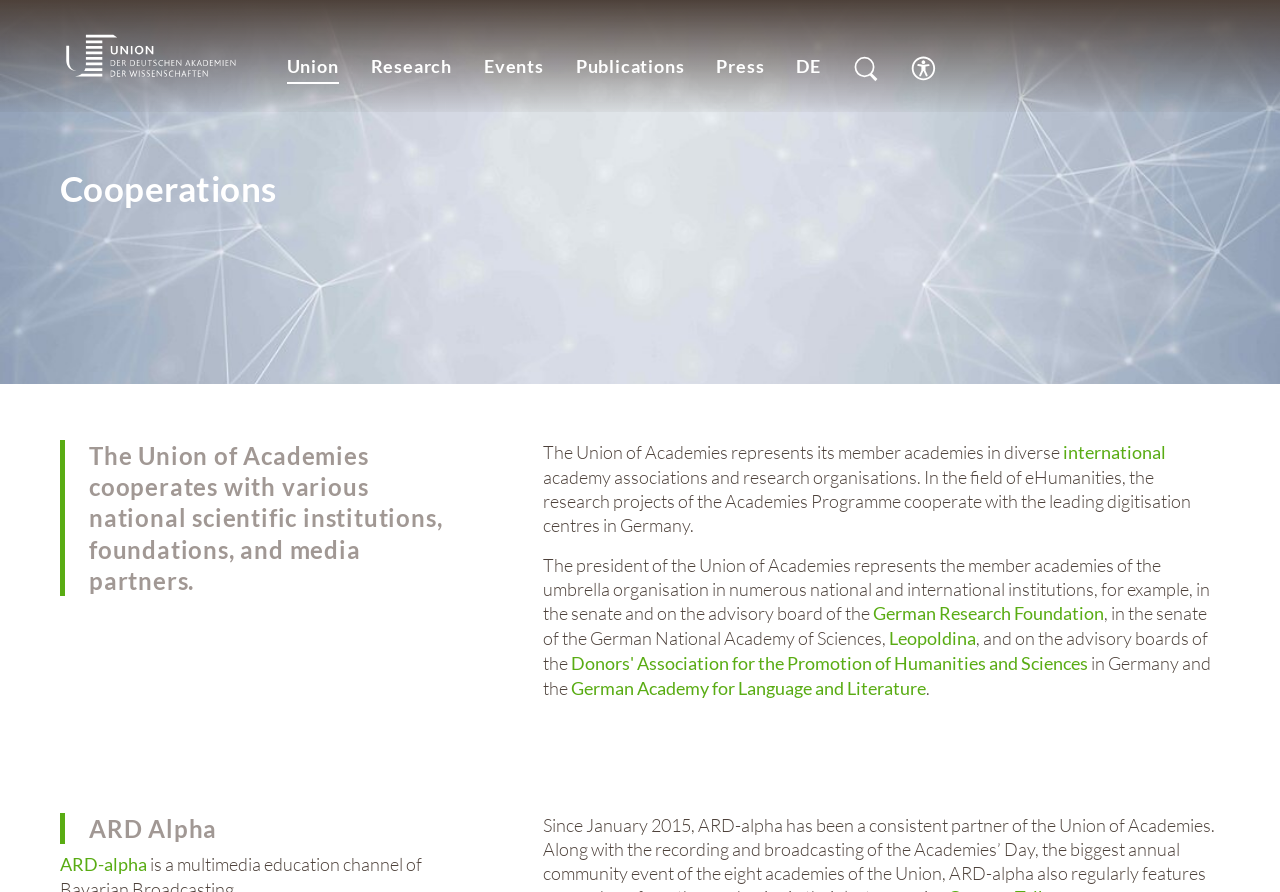Kindly determine the bounding box coordinates for the area that needs to be clicked to execute this instruction: "Check Press".

[0.547, 0.052, 0.61, 0.099]